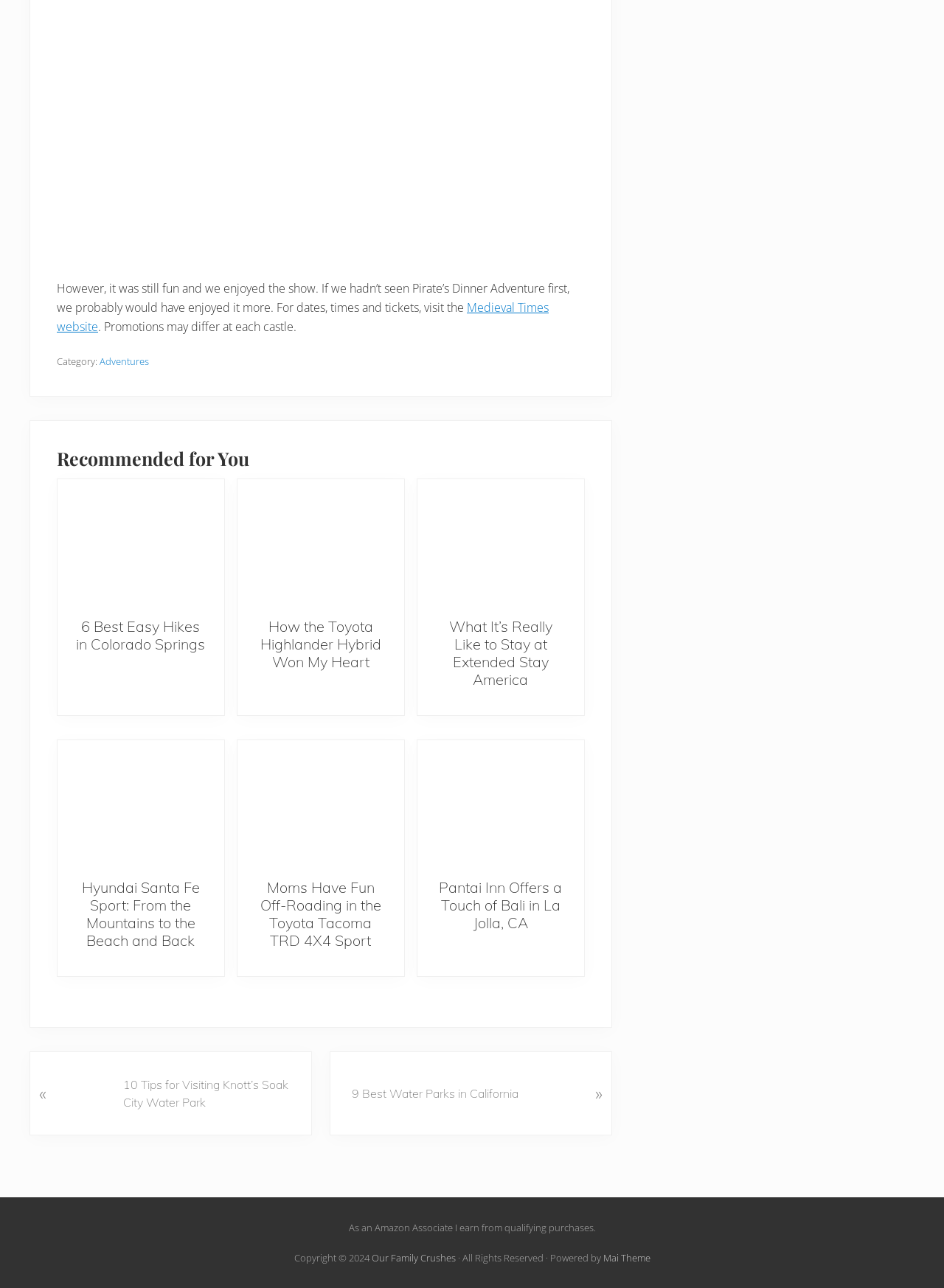Determine the bounding box coordinates for the area that should be clicked to carry out the following instruction: "Read about the 6 Best Easy Hikes in Colorado Springs".

[0.08, 0.48, 0.219, 0.507]